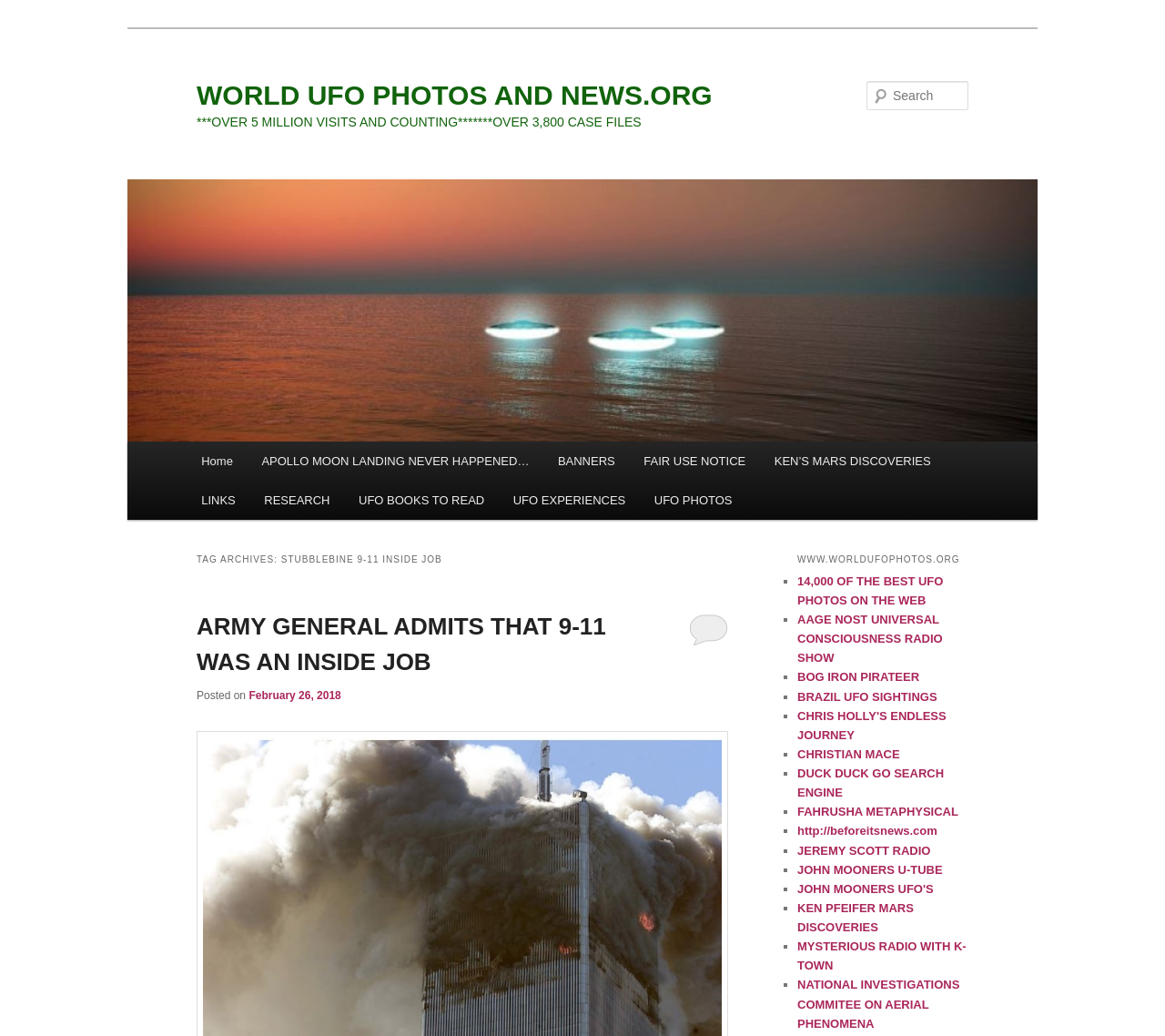Extract the bounding box for the UI element that matches this description: "parent_node: Search name="s" placeholder="Search"".

[0.744, 0.078, 0.831, 0.106]